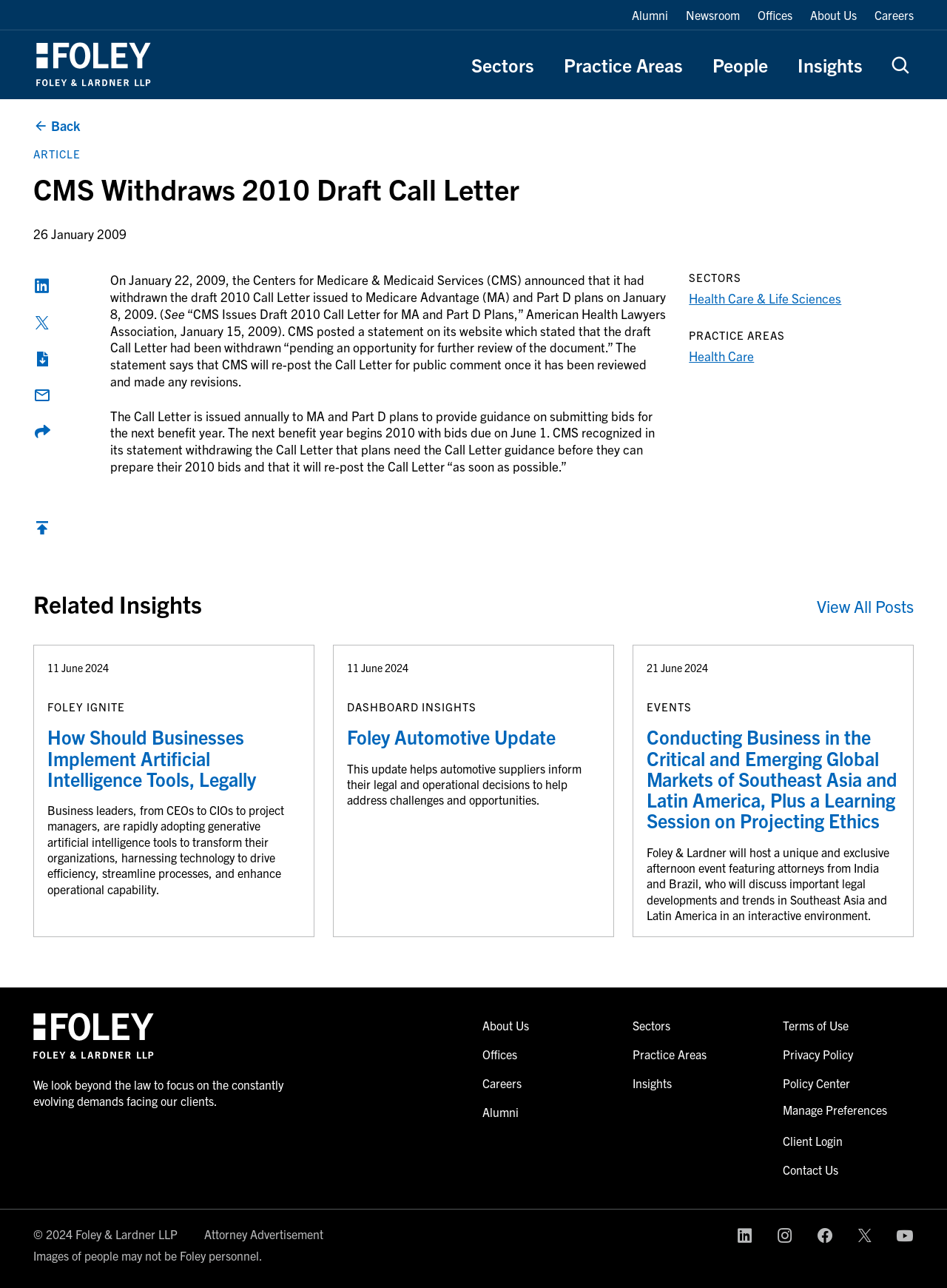Please locate the bounding box coordinates of the region I need to click to follow this instruction: "Go to the 'About Us' page".

[0.856, 0.006, 0.905, 0.018]